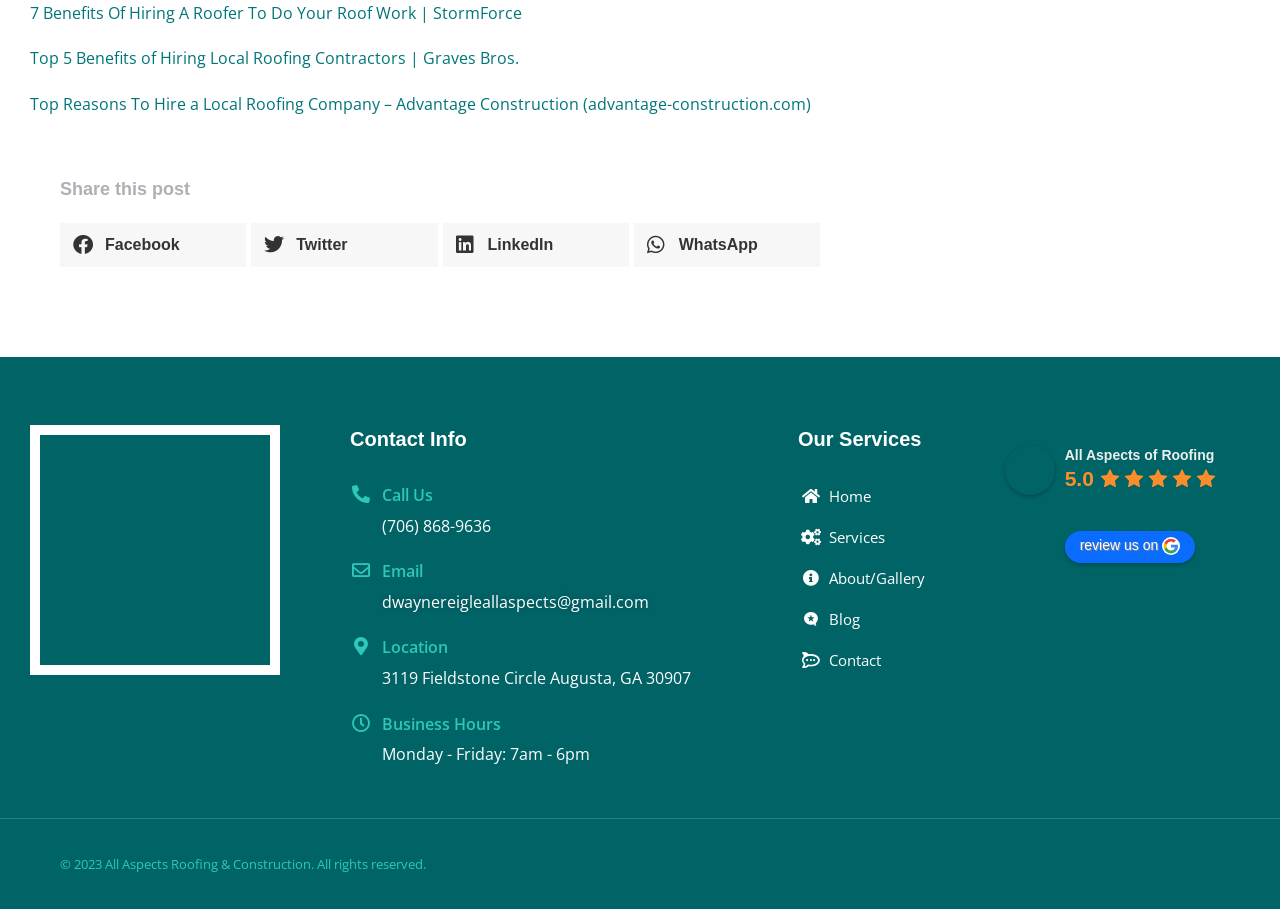What are the business hours of the roofing company?
Craft a detailed and extensive response to the question.

I found the business hours by looking at the 'Business Hours' section, where it says 'Monday - Friday: 7am - 6pm'.